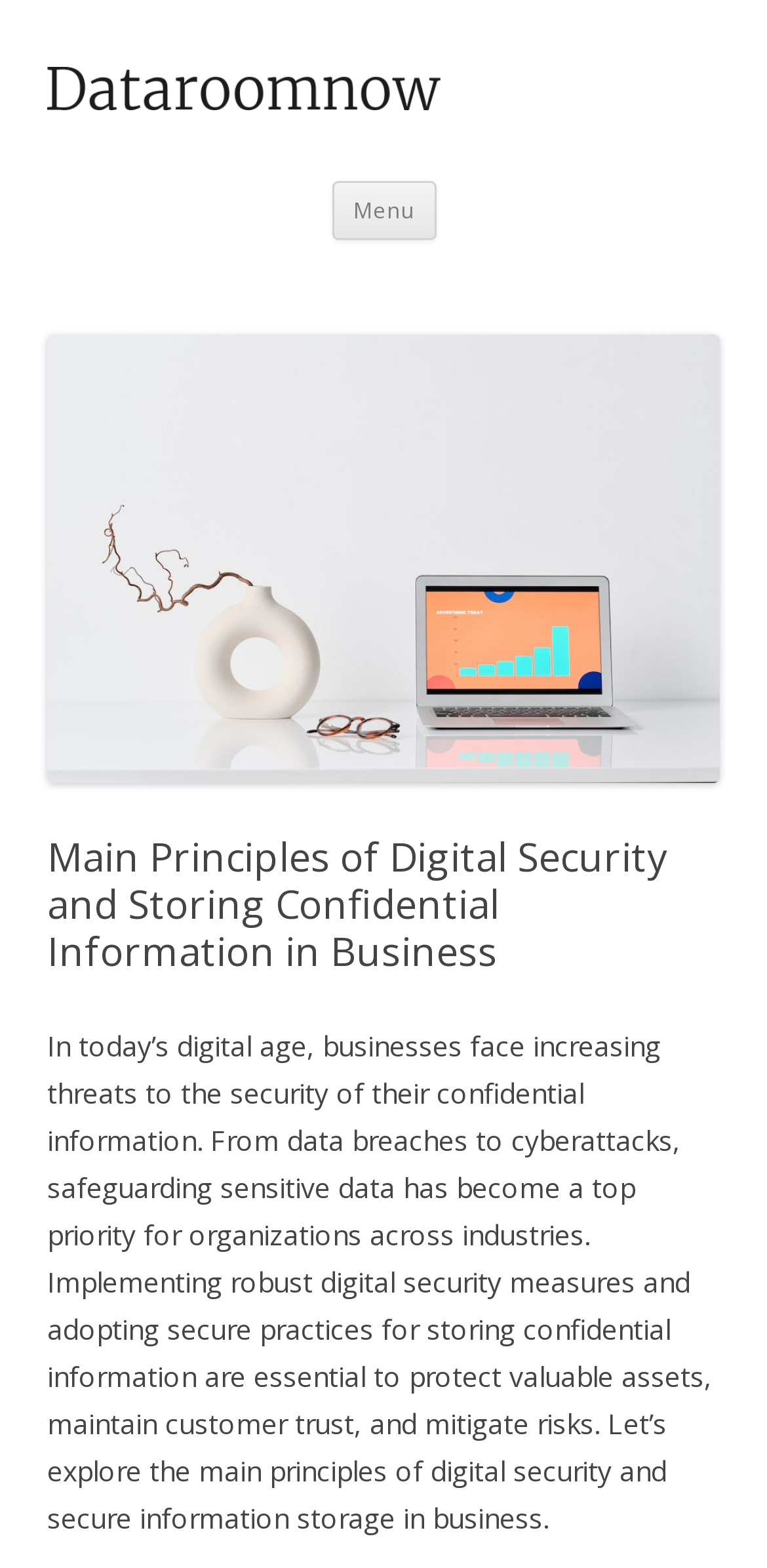Create a detailed summary of all the visual and textual information on the webpage.

The webpage is focused on digital security and secure storage of confidential information in business. At the top left, there is a link to "dataroomnow.net" accompanied by an image with the same name. Below this, a button labeled "Menu" is positioned, followed by a "Skip to content" link. 

The main content area begins with a header section that spans almost the entire width of the page. Within this section, an image titled "Safeguarding Confidential Information" is displayed, accompanied by a heading that reads "Main Principles of Digital Security and Storing Confidential Information in Business". 

Below the header section, a block of text explains the importance of safeguarding confidential information in today's digital age, highlighting the threats of data breaches and cyberattacks. The text goes on to emphasize the need for robust digital security measures and secure practices for storing confidential information to protect valuable assets, maintain customer trust, and mitigate risks.